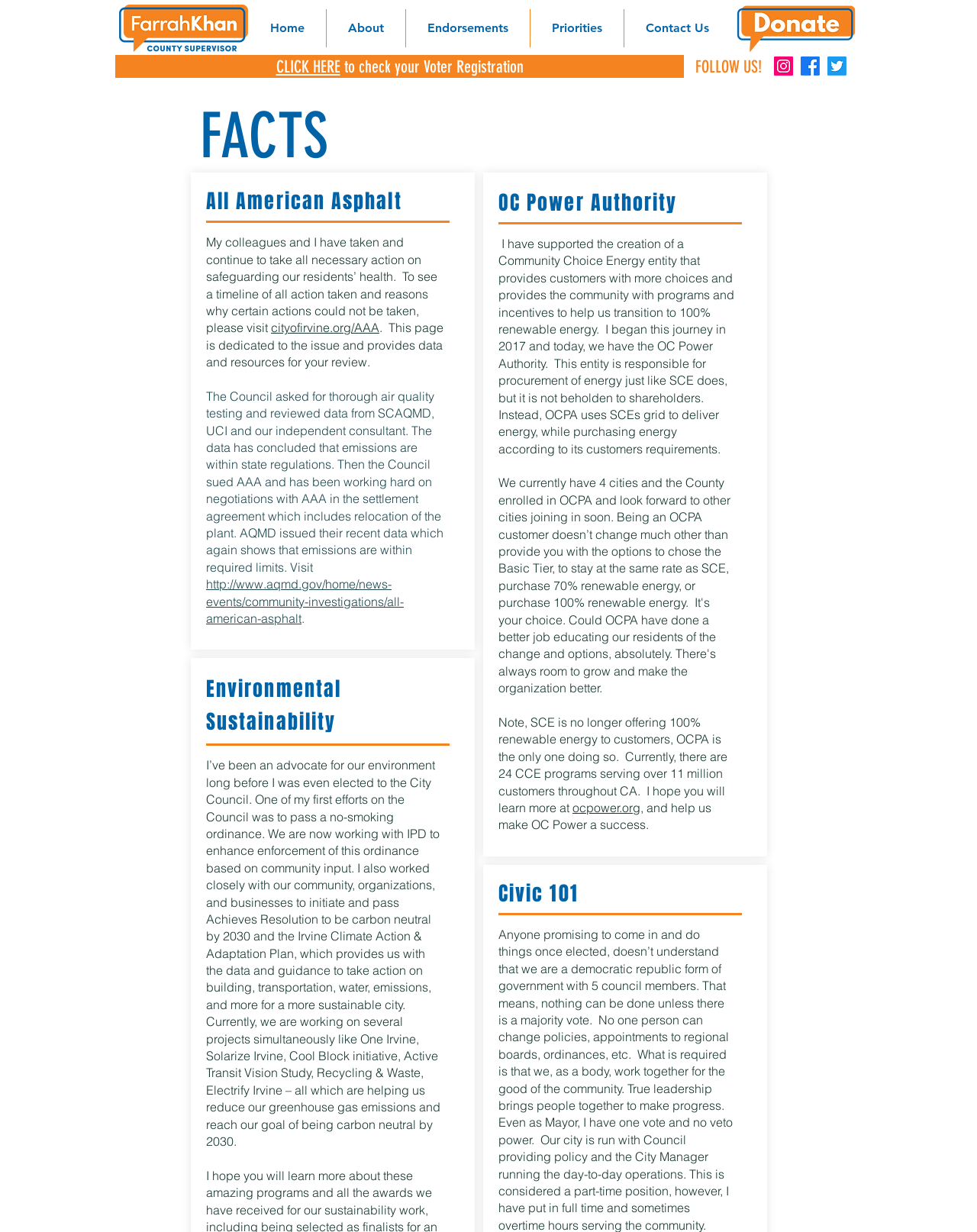Provide a brief response to the question below using one word or phrase:
What is the name of the mayor's website?

Farrah Khan Mayor